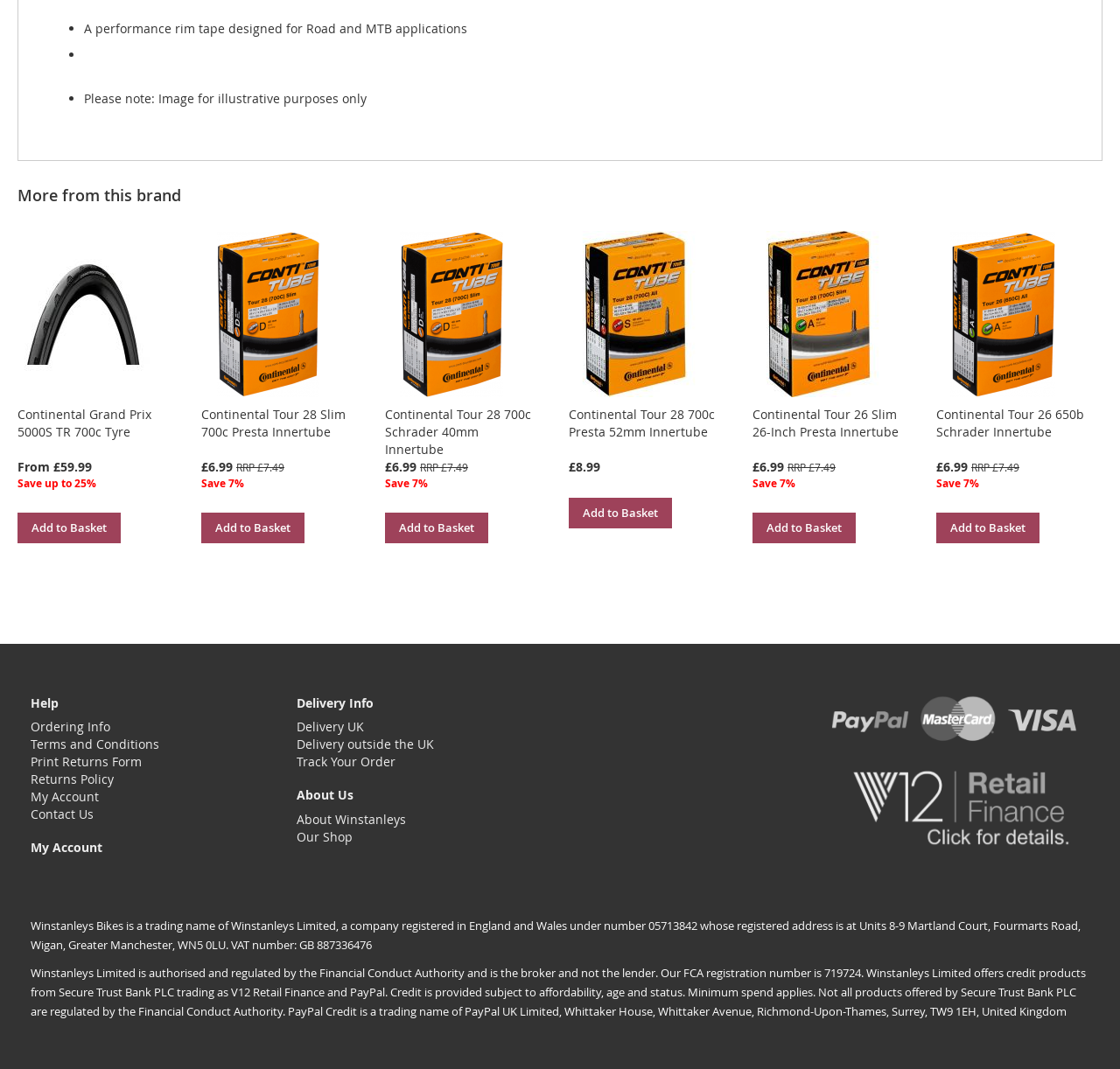Identify the bounding box coordinates of the element that should be clicked to fulfill this task: "Click the 'Continental Grand Prix 5000S TR 700c Tyre' link". The coordinates should be provided as four float numbers between 0 and 1, i.e., [left, top, right, bottom].

[0.016, 0.359, 0.134, 0.375]